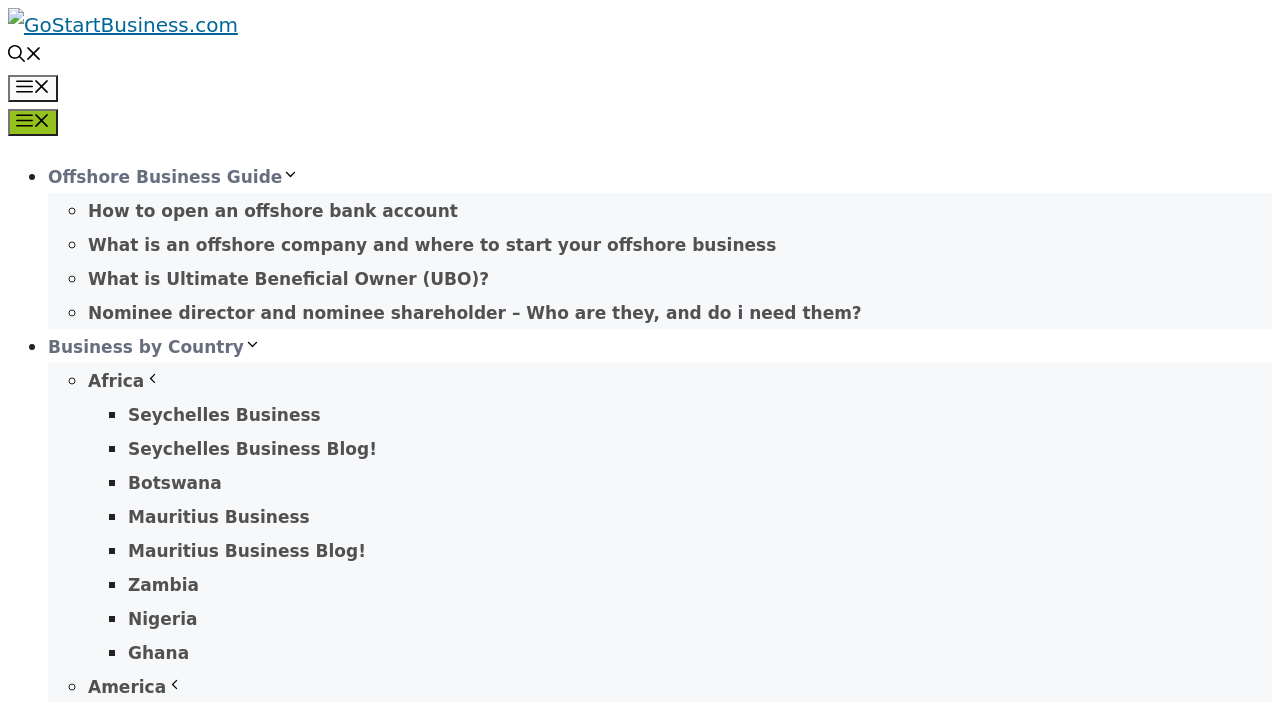Review the image closely and give a comprehensive answer to the question: What is the purpose of the 'Menu' button?

I determined the answer by looking at the button element with the text 'Menu' and its attribute 'controls' which is set to 'primary-menu', indicating that the button is used to open the primary menu.